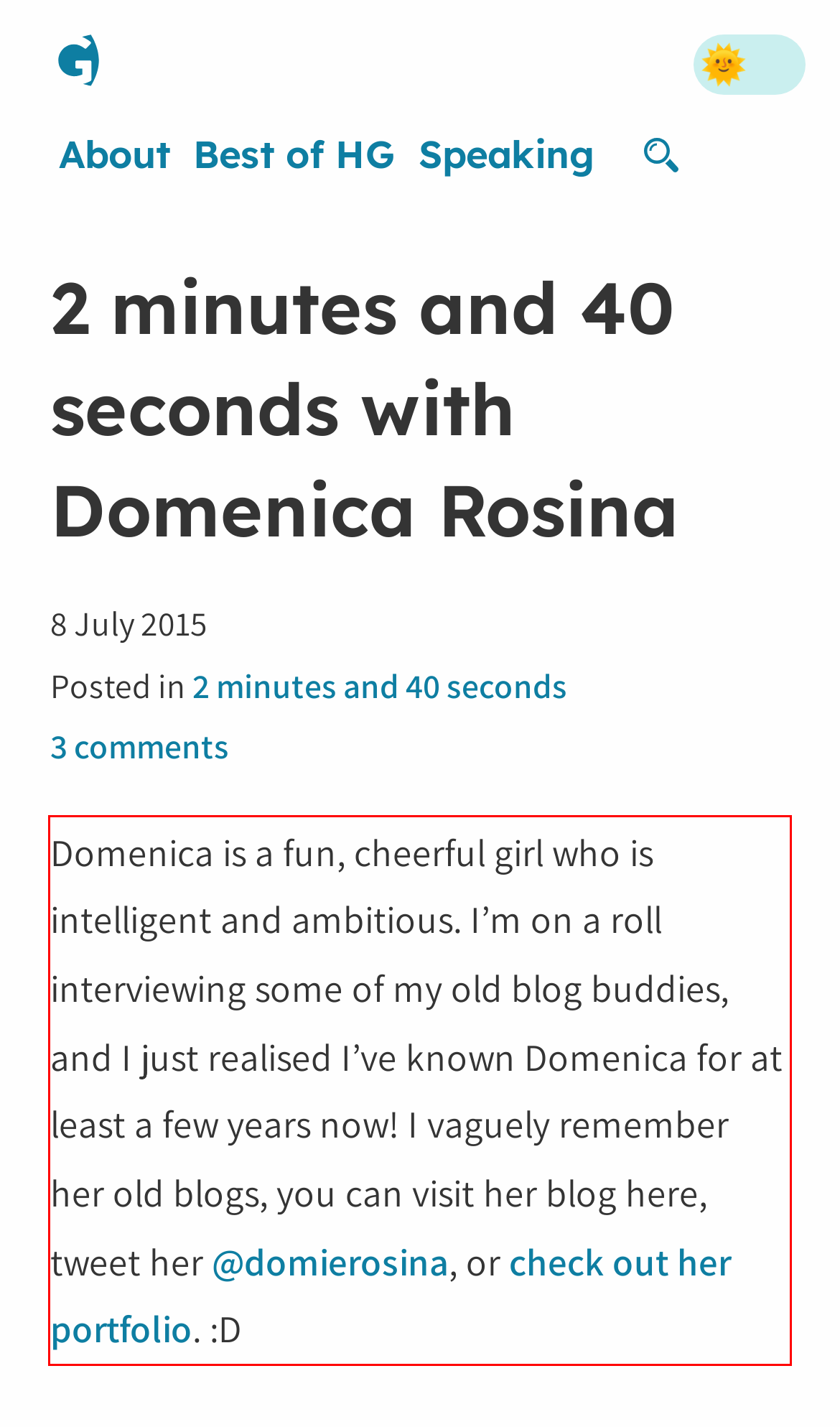Identify the text inside the red bounding box in the provided webpage screenshot and transcribe it.

Domenica is a fun, cheerful girl who is intelligent and ambitious. I’m on a roll interviewing some of my old blog buddies, and I just realised I’ve known Domenica for at least a few years now! I vaguely remember her old blogs, you can visit her blog here, tweet her @domierosina, or check out her portfolio. :D